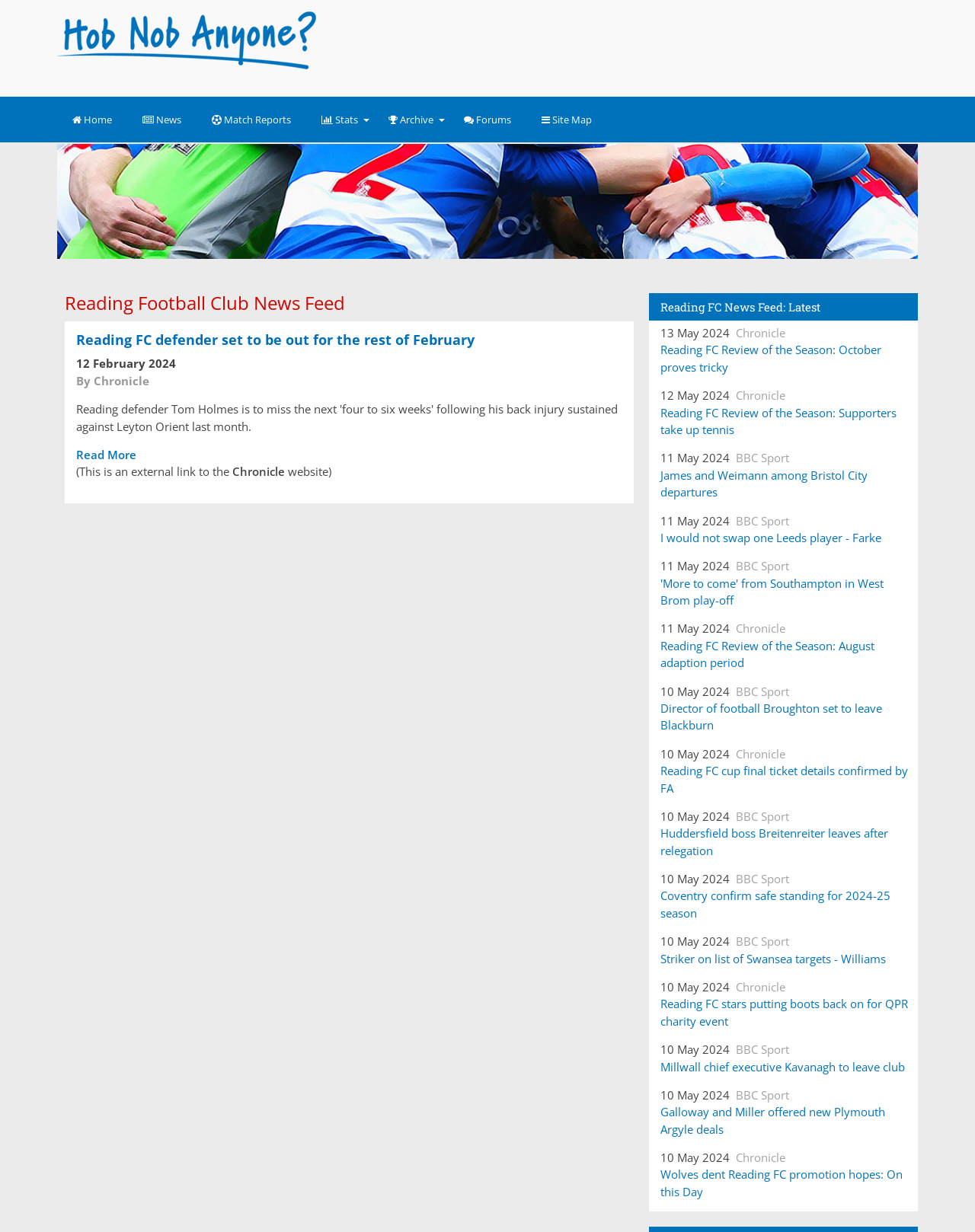Determine the bounding box coordinates for the clickable element to execute this instruction: "Read the news article 'Reading FC defender set to be out for the rest of February'". Provide the coordinates as four float numbers between 0 and 1, i.e., [left, top, right, bottom].

[0.078, 0.27, 0.638, 0.282]